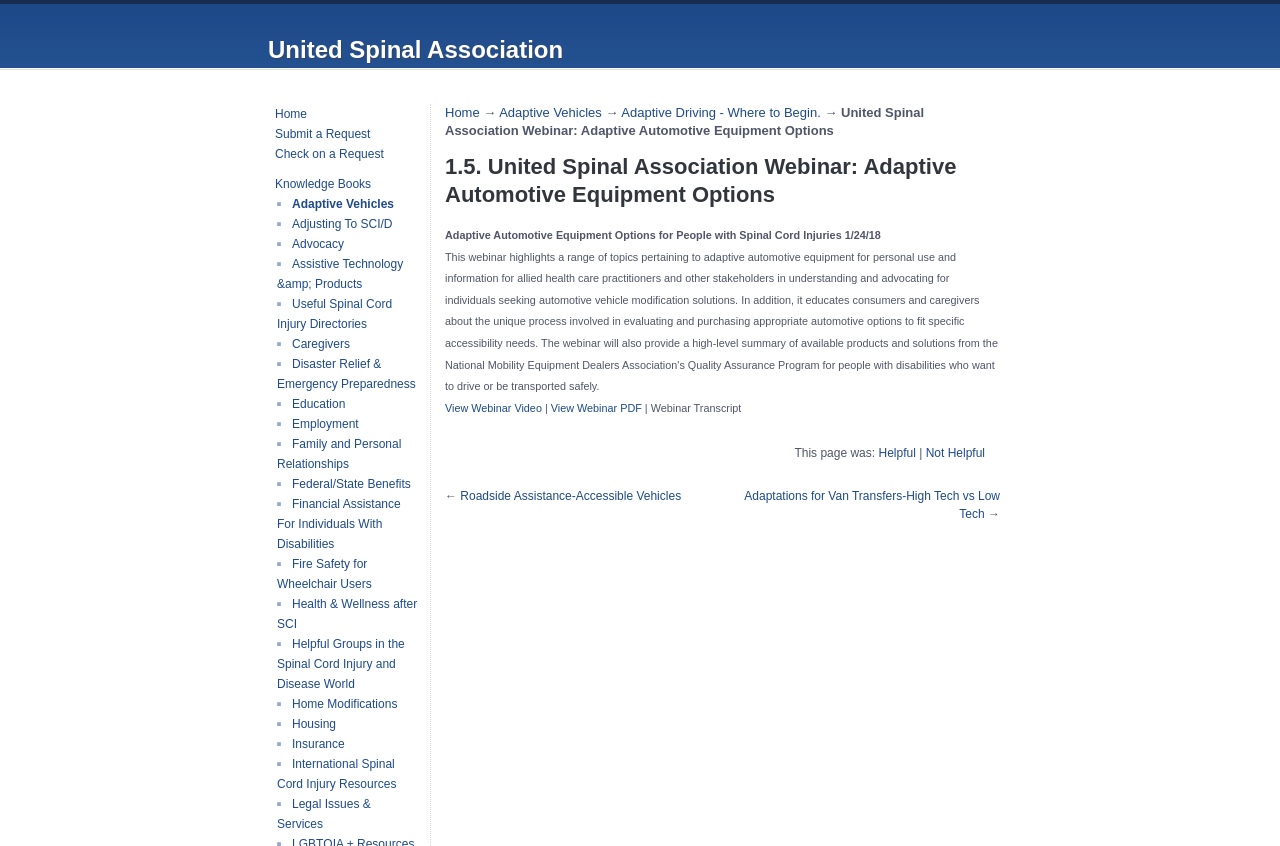What is the topic of the link 'Roadside Assistance-Accessible Vehicles'?
Based on the image, give a concise answer in the form of a single word or short phrase.

Accessible Vehicles